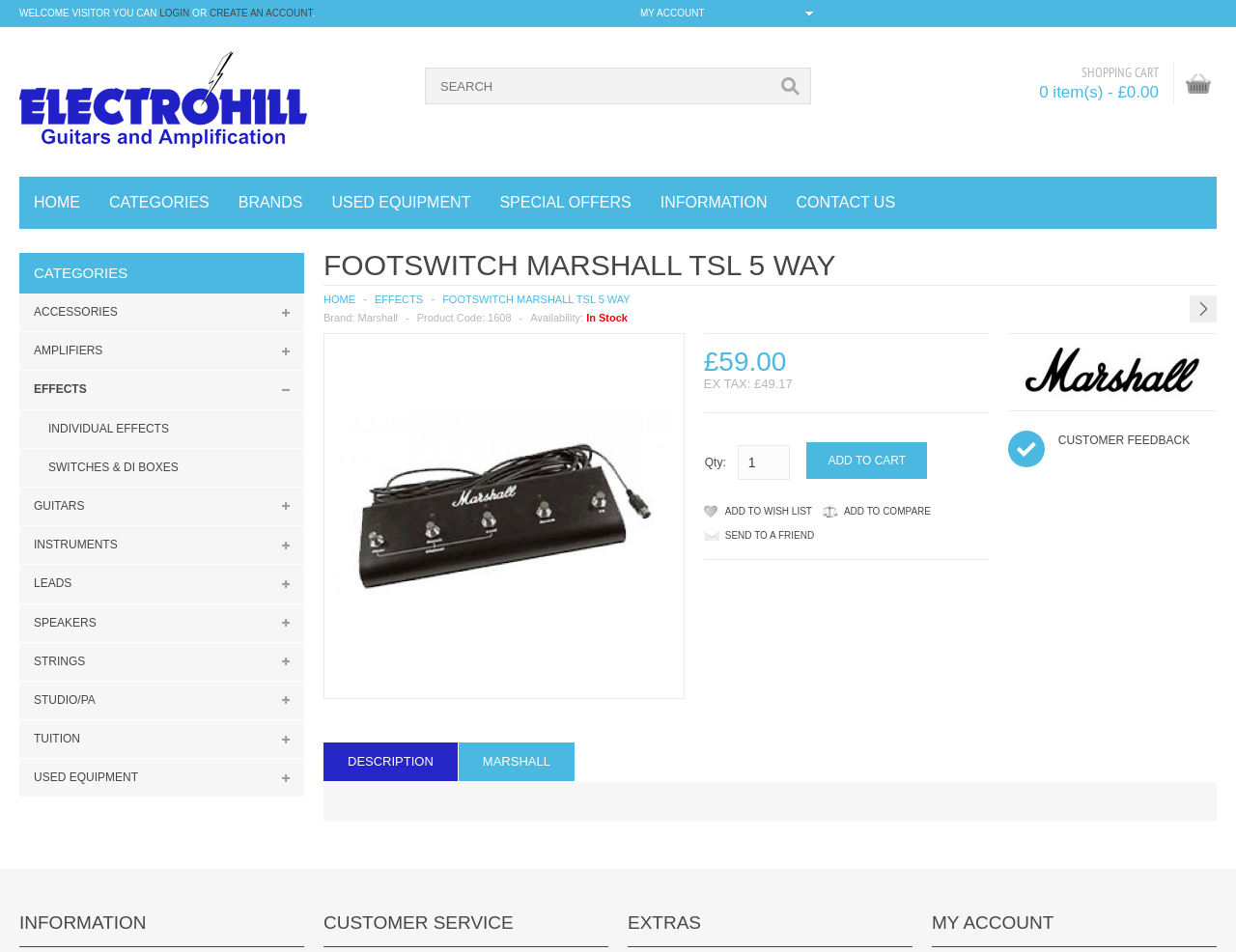Based on the image, please respond to the question with as much detail as possible:
What is the category of the product?

I found the answer by looking at the breadcrumbs section, where it says 'HOME > EFFECTS > FOOTSWITCH MARSHALL TSL 5 WAY', so the category of the product is 'Effects'.